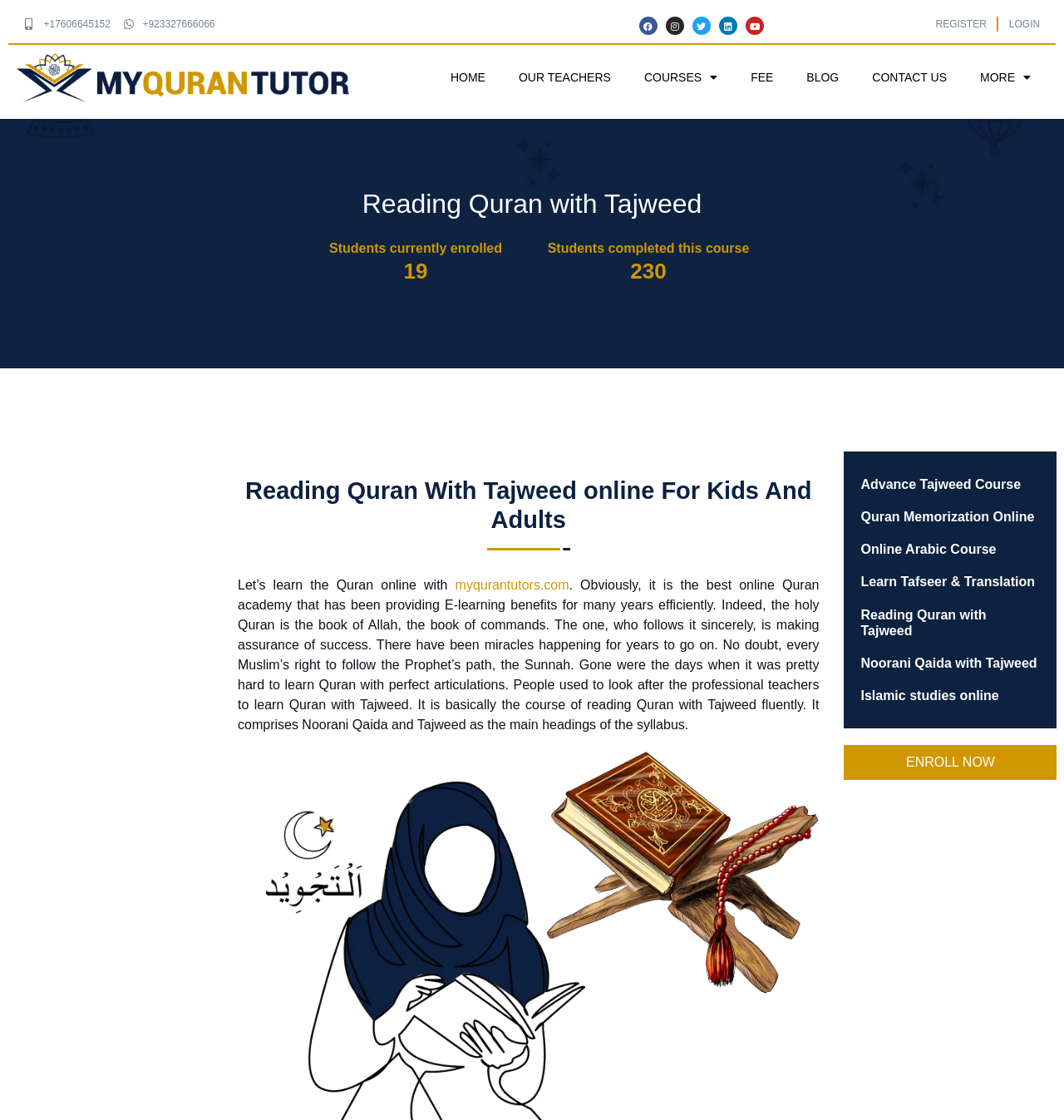Provide your answer in one word or a succinct phrase for the question: 
How many students have completed this course?

230